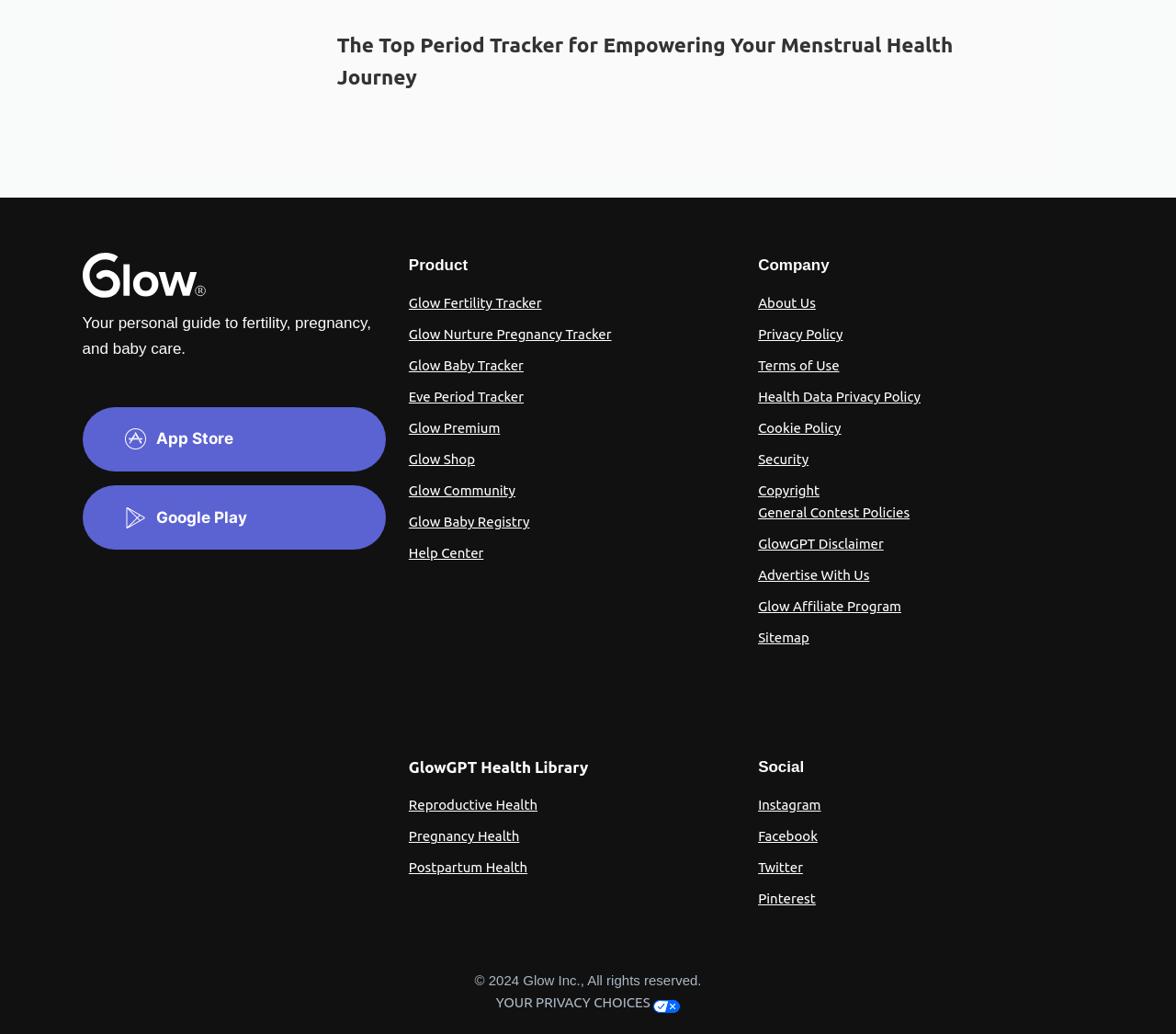Find and specify the bounding box coordinates that correspond to the clickable region for the instruction: "Download the app from App Store".

[0.07, 0.394, 0.328, 0.456]